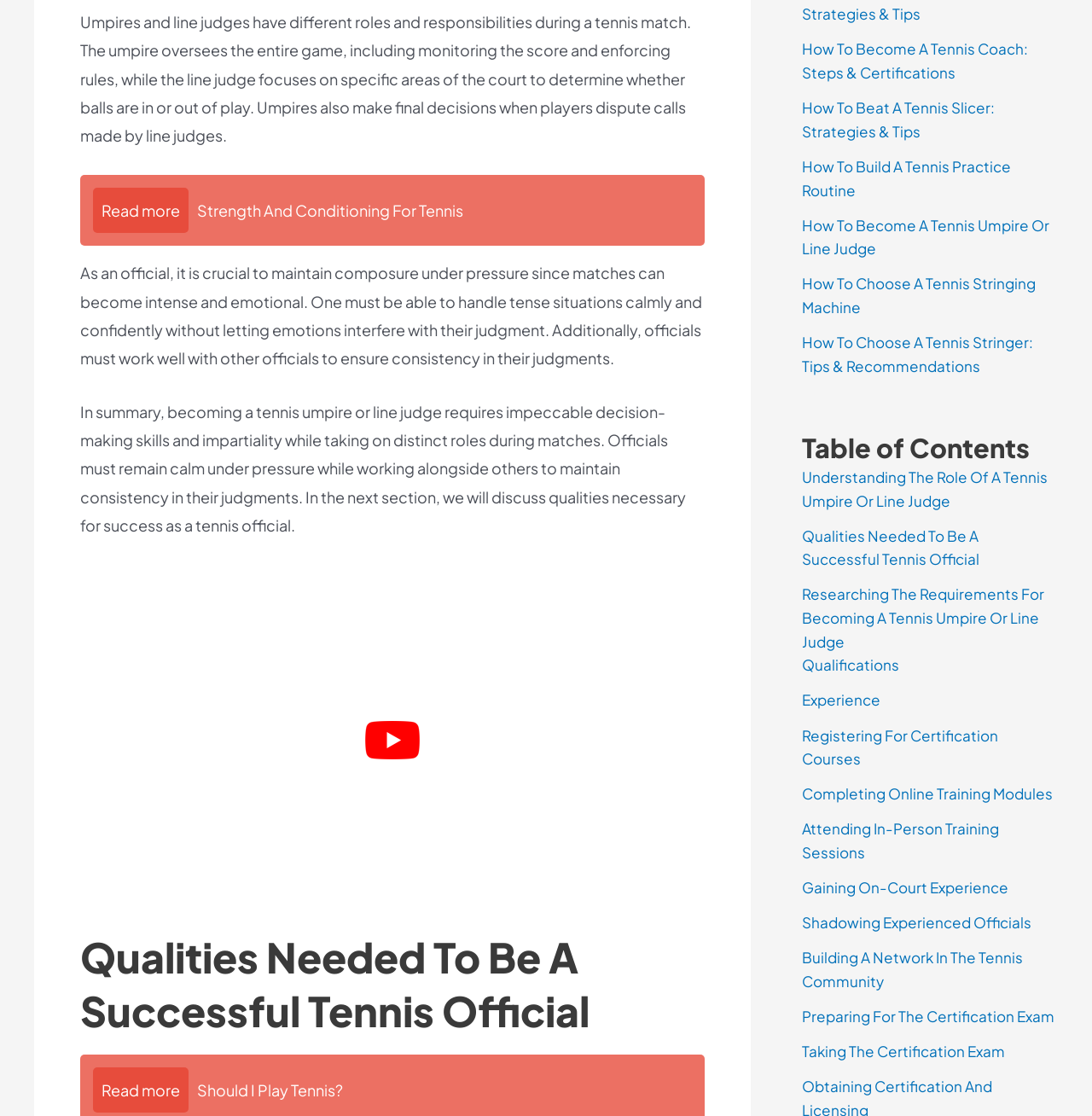Based on the element description Preparing For The Certification Exam, identify the bounding box of the UI element in the given webpage screenshot. The coordinates should be in the format (top-left x, top-left y, bottom-right x, bottom-right y) and must be between 0 and 1.

[0.734, 0.894, 0.934, 0.932]